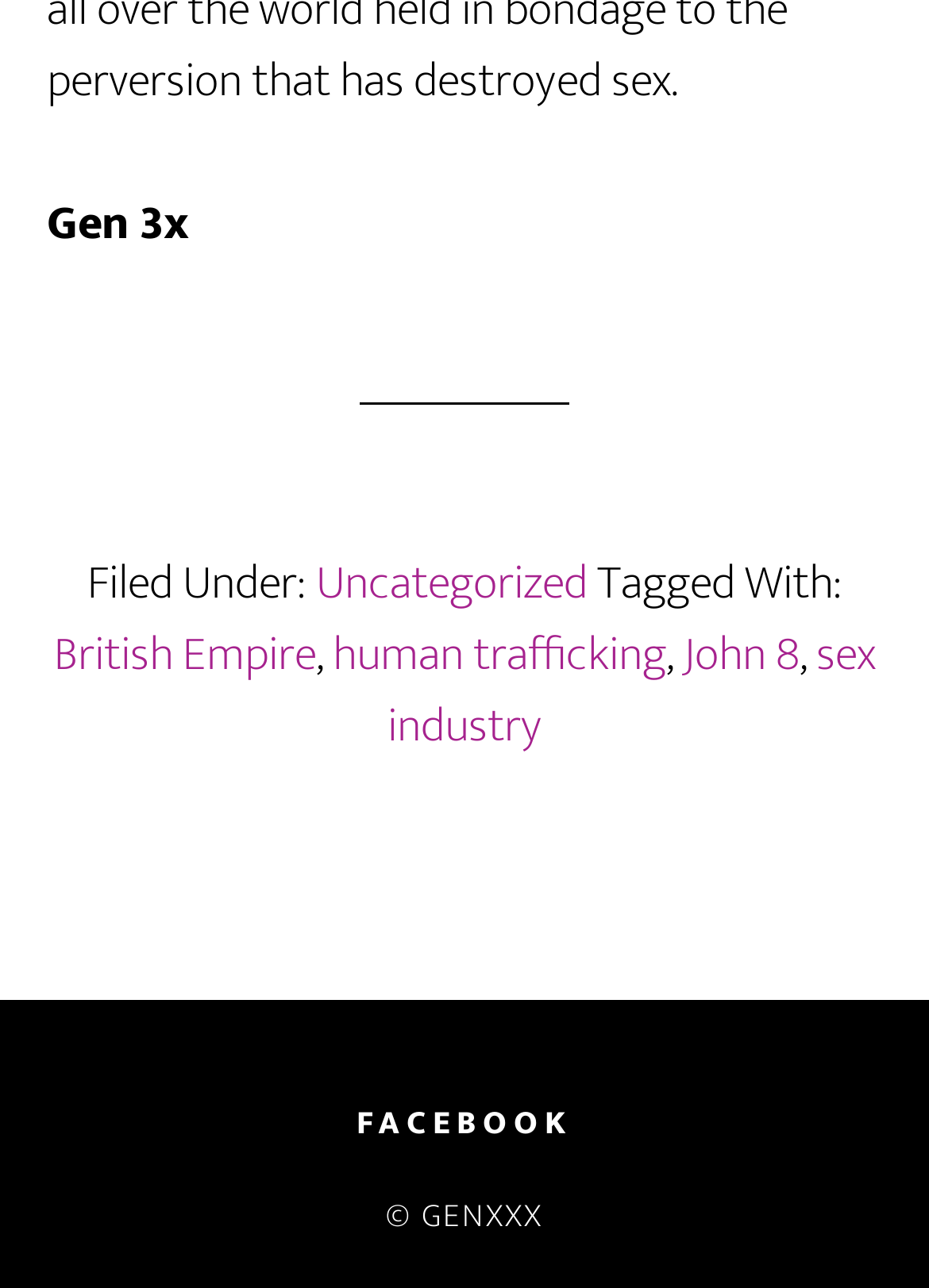Find the UI element described as: "Facebook" and predict its bounding box coordinates. Ensure the coordinates are four float numbers between 0 and 1, [left, top, right, bottom].

[0.383, 0.86, 0.617, 0.886]